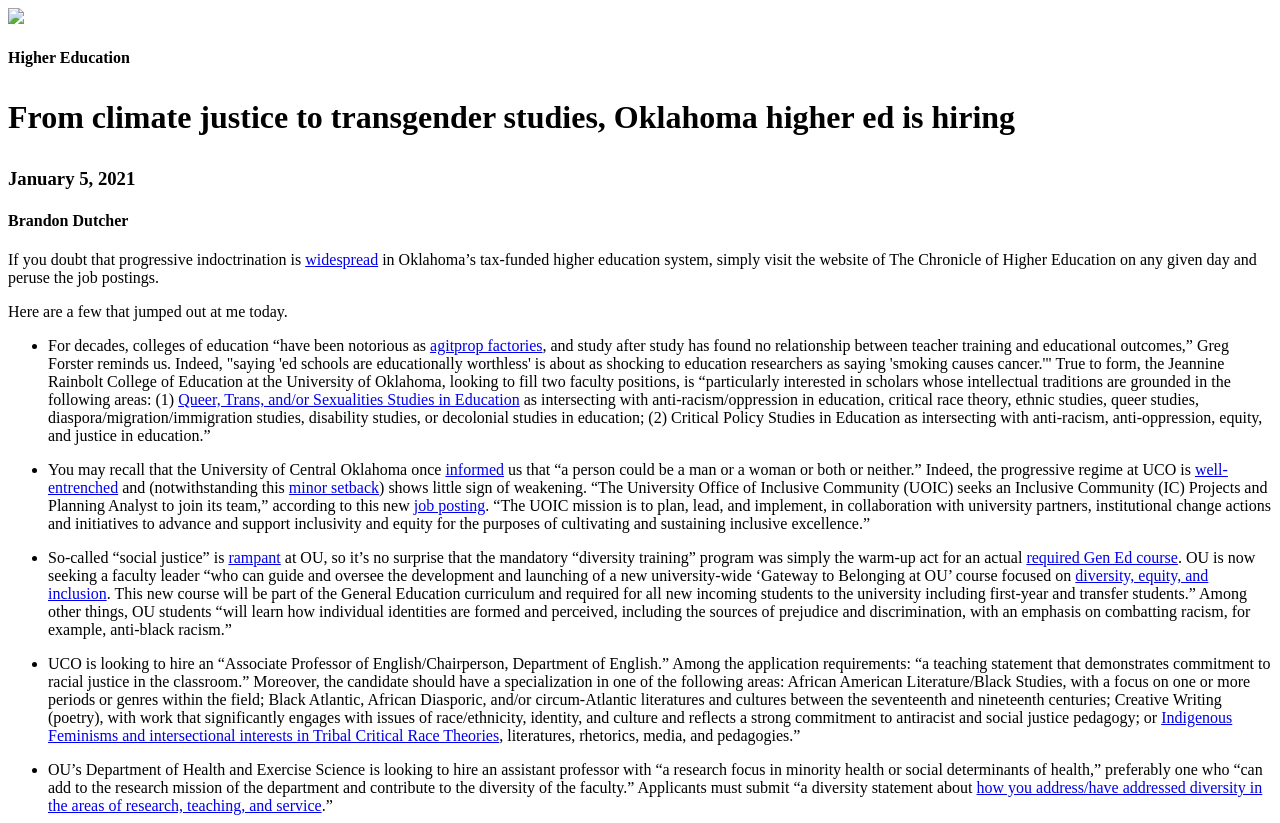Specify the bounding box coordinates (top-left x, top-left y, bottom-right x, bottom-right y) of the UI element in the screenshot that matches this description: minor setback

[0.226, 0.582, 0.296, 0.602]